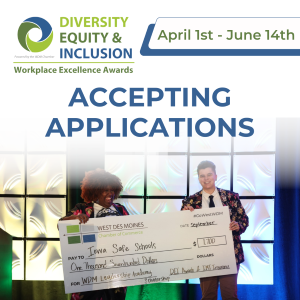Explain the image thoroughly, mentioning every notable detail.

The image features a promotional banner for the Diversity, Equity, and Inclusion Workplace Excellence Awards, showcasing the theme of inclusivity and community support. Prominently displayed is the text "ACCEPTING APPLICATIONS," signaling the call for submissions, with a submission period from April 1st to June 14th. 

In the foreground, two individuals are joyfully presenting a large check made out to "Iowa Safe Schools," symbolizing a contribution of one thousand dollars. This moment underscores the initiative’s commitment to supporting local nonprofits. The background consists of vibrant stage lighting, enhancing the celebratory atmosphere of the event. The overall design reflects the values of the West Des Moines Chamber of Commerce, emphasizing the importance of community engagement and ethical practices within workplaces.